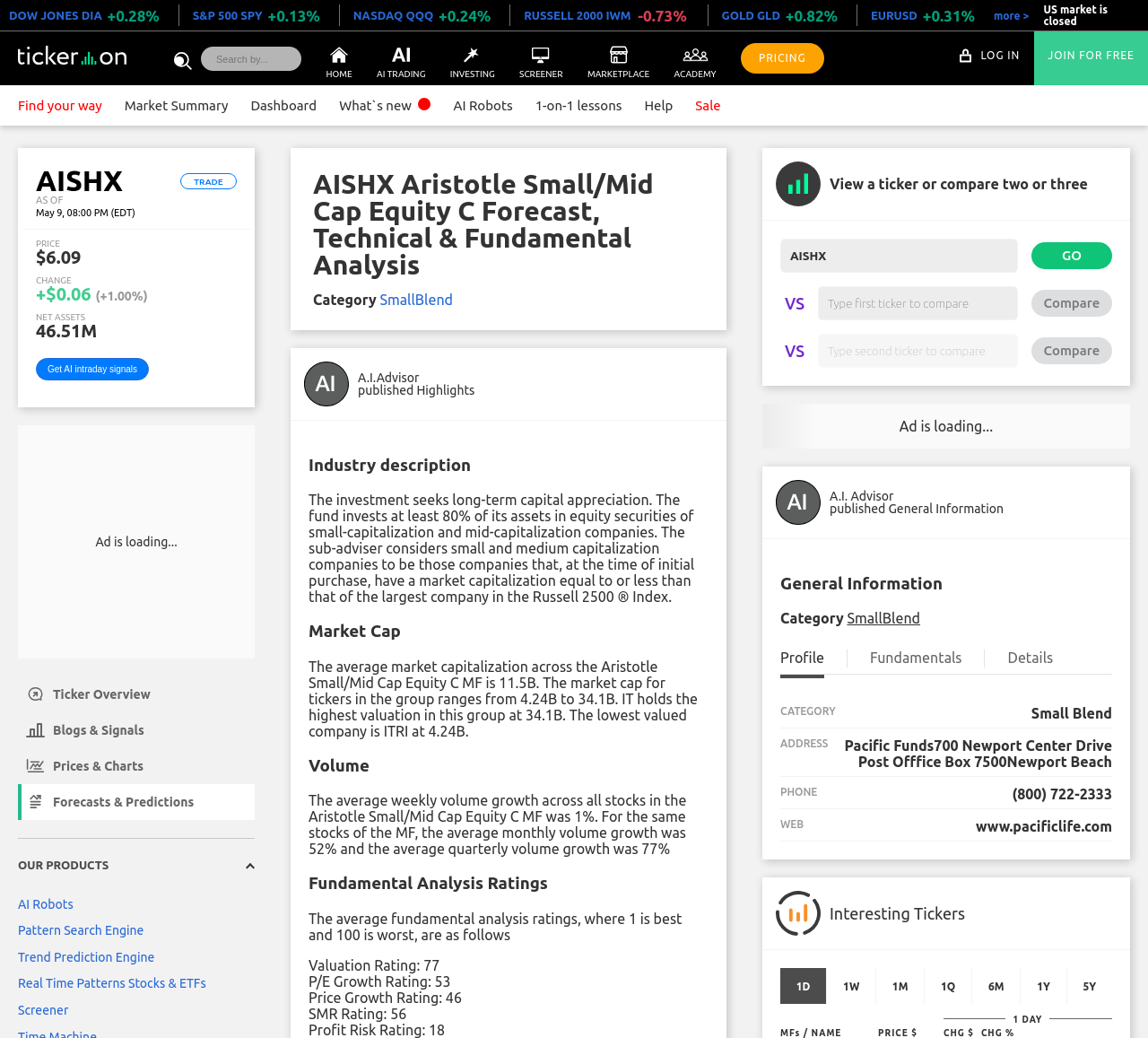Based on the image, please elaborate on the answer to the following question:
What is the current price of AISHX?

The current price of AISHX can be found in the section that displays the stock information, where it is written as '$6.09'.